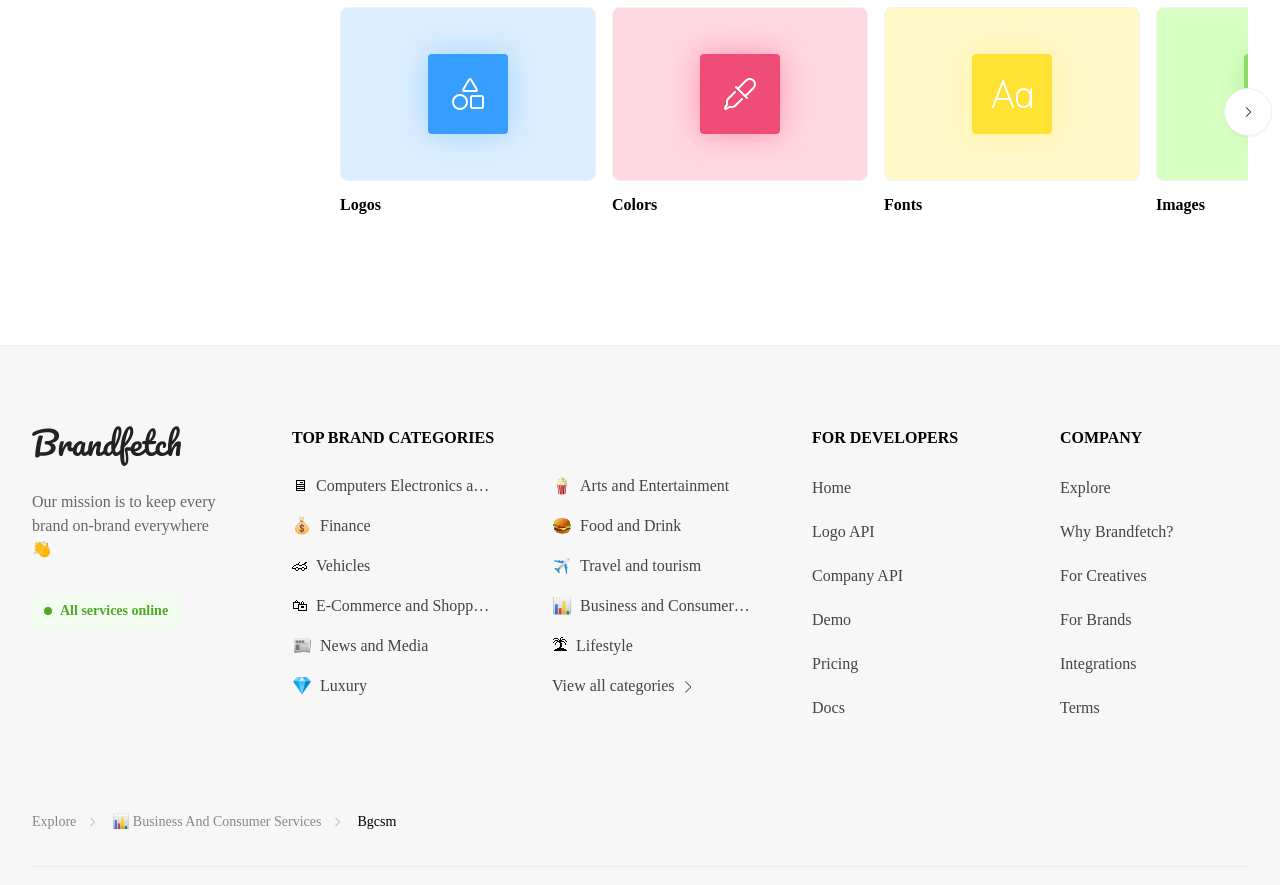Please provide a detailed answer to the question below based on the screenshot: 
How many categories are listed under 'TOP BRAND CATEGORIES'?

Under the 'TOP BRAND CATEGORIES' section, there are 10 categories listed, including 'Computers Electronics and Technology', 'Arts and Entertainment', 'Finance', 'Food and Drink', 'Vehicles', 'Travel and tourism', 'E-Commerce and Shopping', 'Business and Consumer Services', 'News and Media', and 'Lifestyle'.